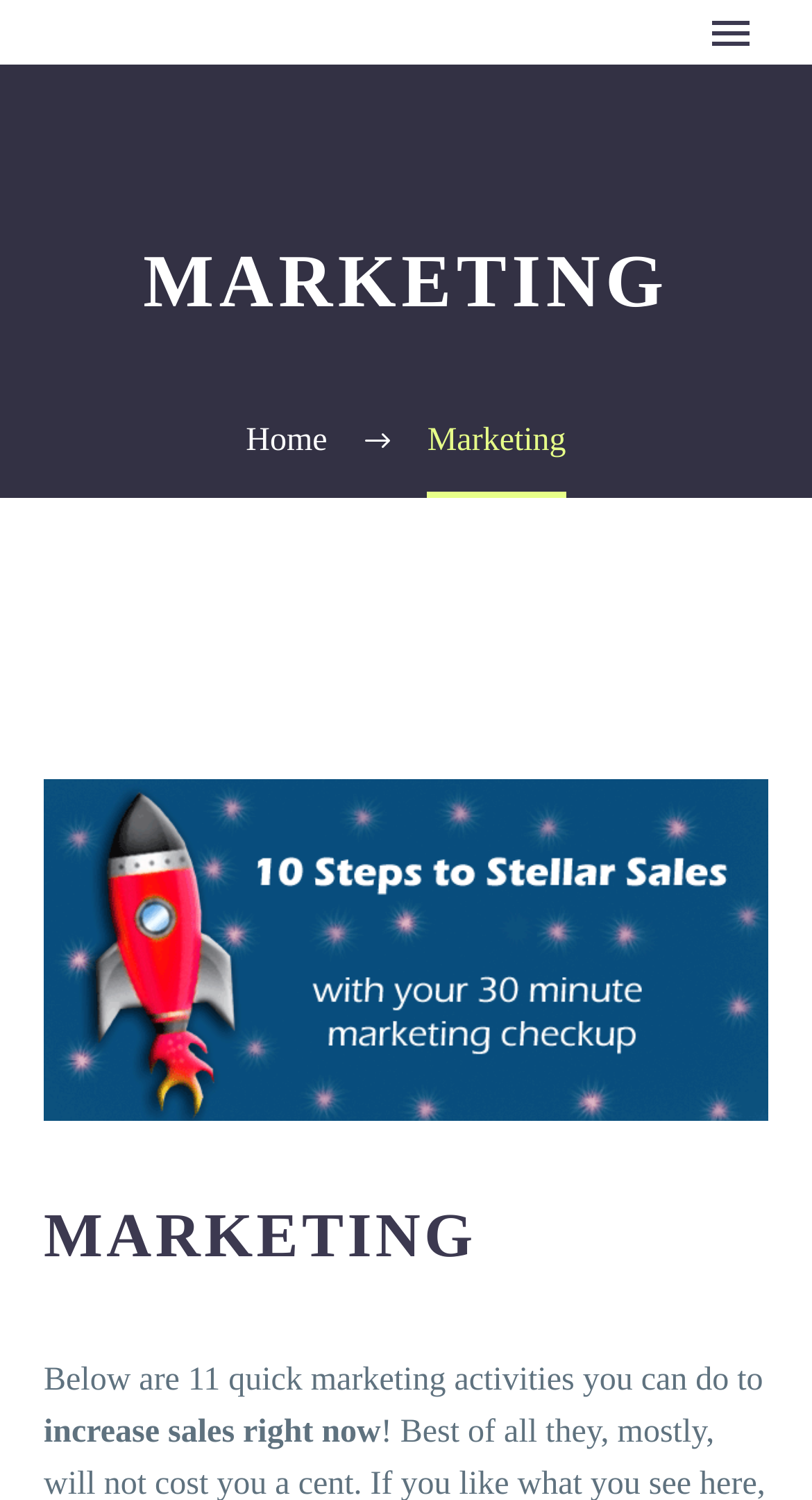Provide a short answer using a single word or phrase for the following question: 
What is the purpose of the textbox at the bottom of the page?

Search